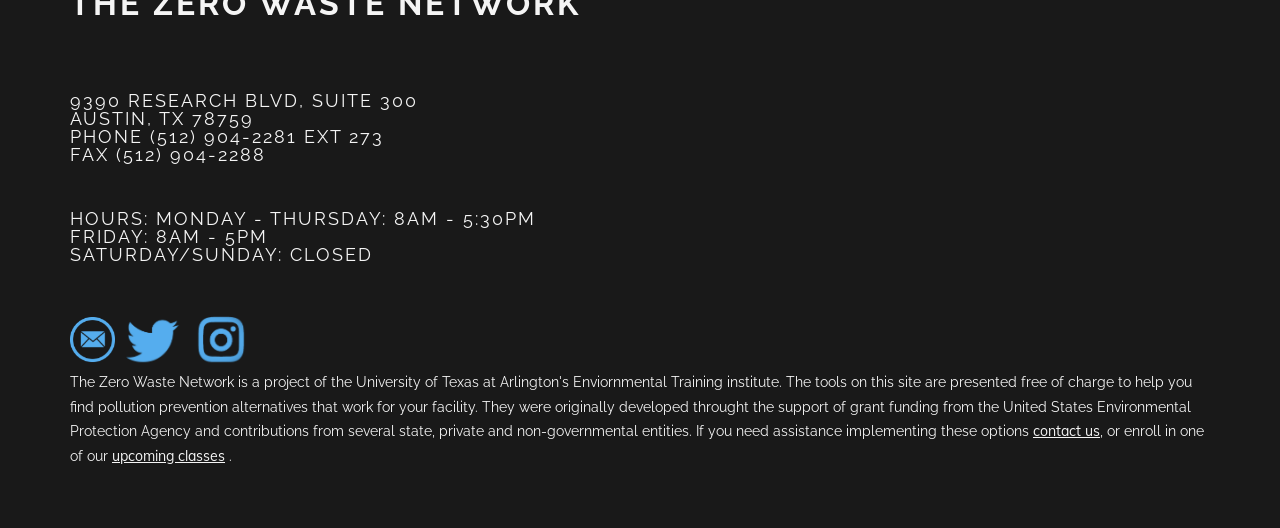Given the description "HOME", provide the bounding box coordinates of the corresponding UI element.

None